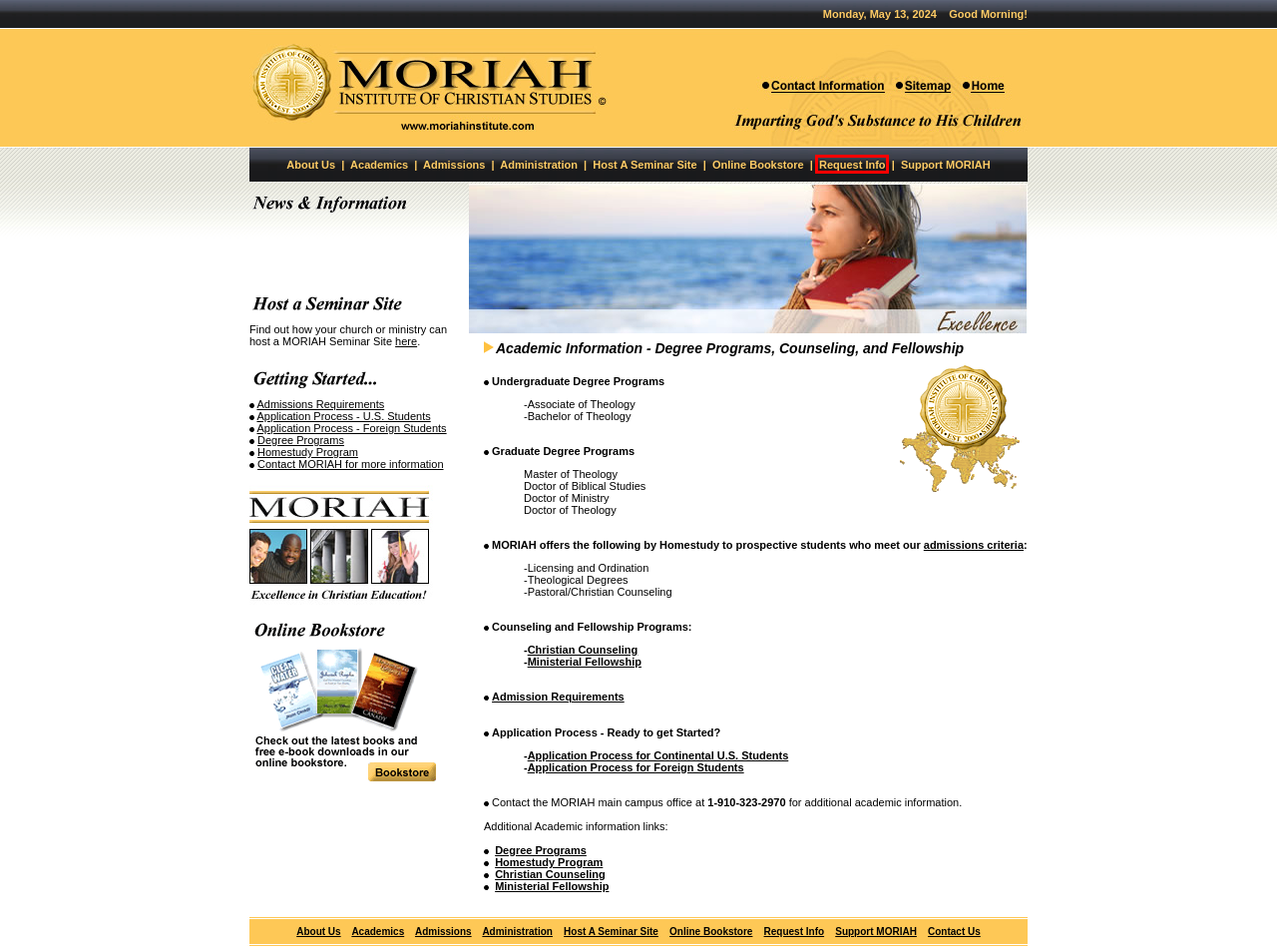Examine the screenshot of a webpage with a red bounding box around a UI element. Select the most accurate webpage description that corresponds to the new page after clicking the highlighted element. Here are the choices:
A. Moriah Institute of Christian Studies > Homestudy/Distance Learning Program
B. Moriah Institute of Christian Studies > About Us
C. Moriah Institute of Christian Studies > Admissions > Application Process for U.S. Students
D. Moriah Institute of Christian Studies > Admissions Information and Requirements
E. Moriah Institute of Christian Studies > About Us > Executive Leadership
F. Moriah Institute of Christian Studies > Ministerial Fellowship
G. Moriah Institute of Christian Studies > Contact Information
H. Moriah Institute of Christian Studies > Support Moriah

G